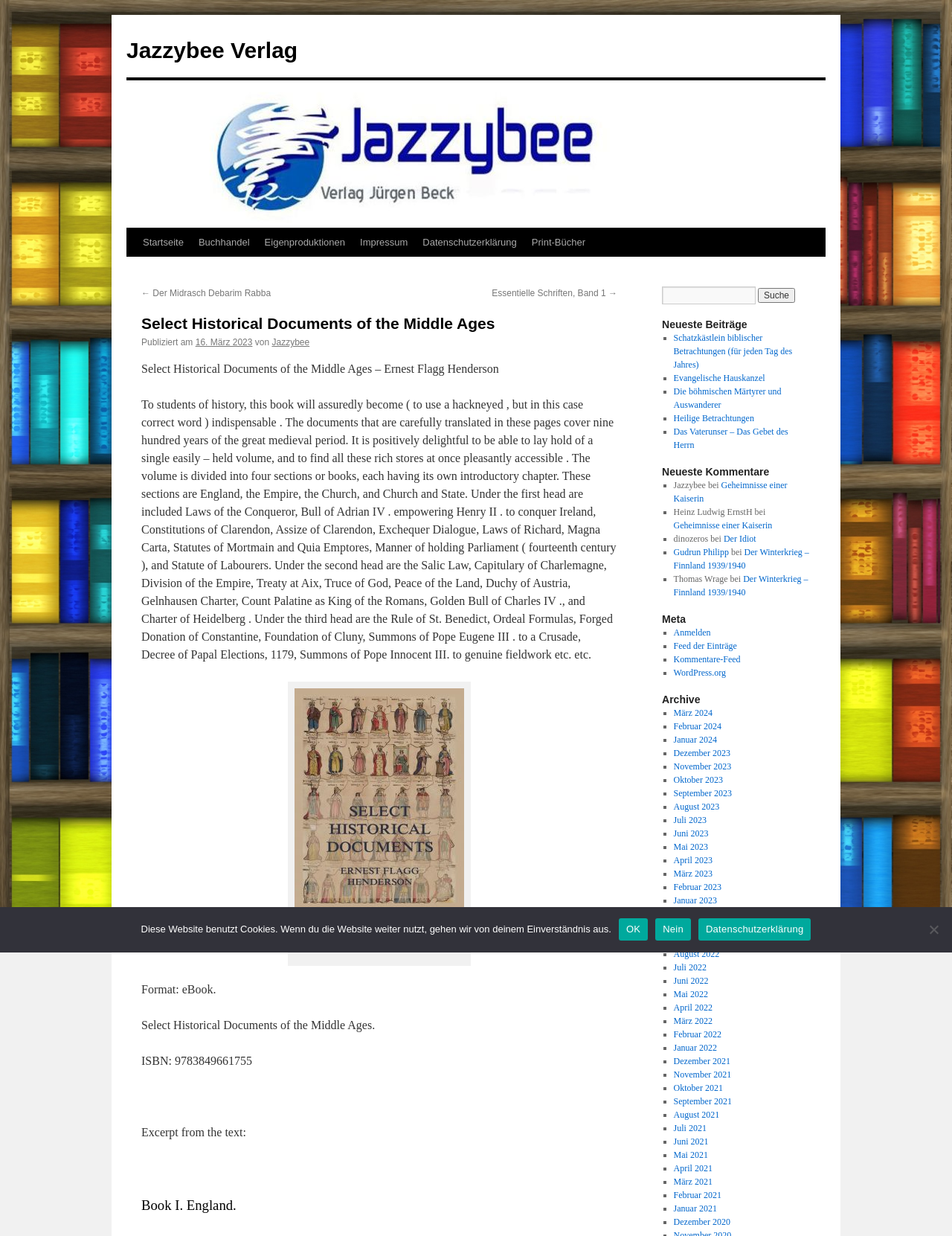Determine the coordinates of the bounding box for the clickable area needed to execute this instruction: "Search for a book".

[0.695, 0.232, 0.852, 0.246]